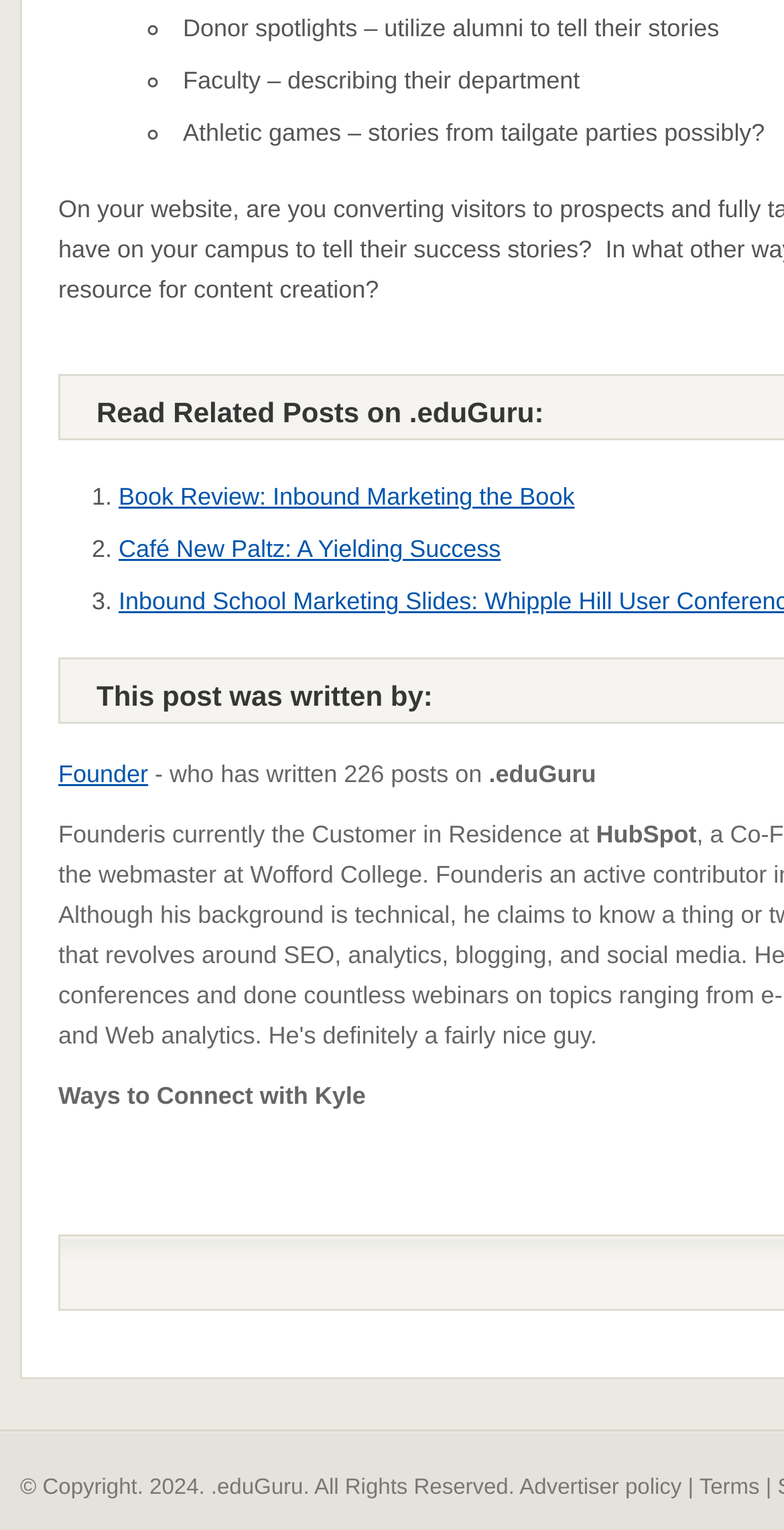What type of content is featured on this webpage?
Based on the visual information, provide a detailed and comprehensive answer.

Based on the webpage structure and content, it appears to be a blog featuring various articles and stories, including donor spotlights, faculty descriptions, and athletic games.